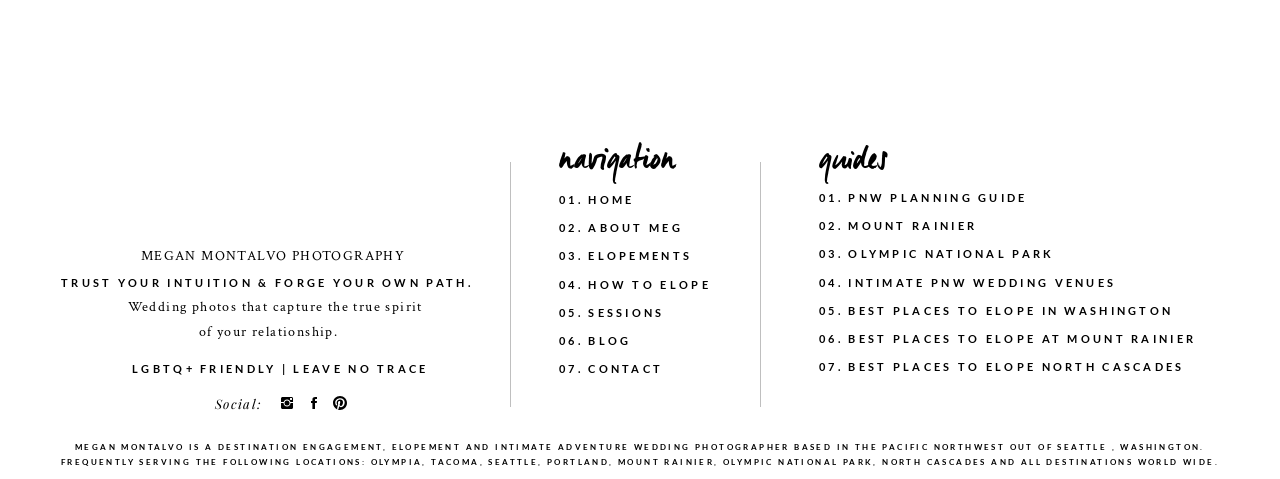Using the provided element description: "07. Contact", identify the bounding box coordinates. The coordinates should be four floats between 0 and 1 in the order [left, top, right, bottom].

[0.437, 0.75, 0.566, 0.79]